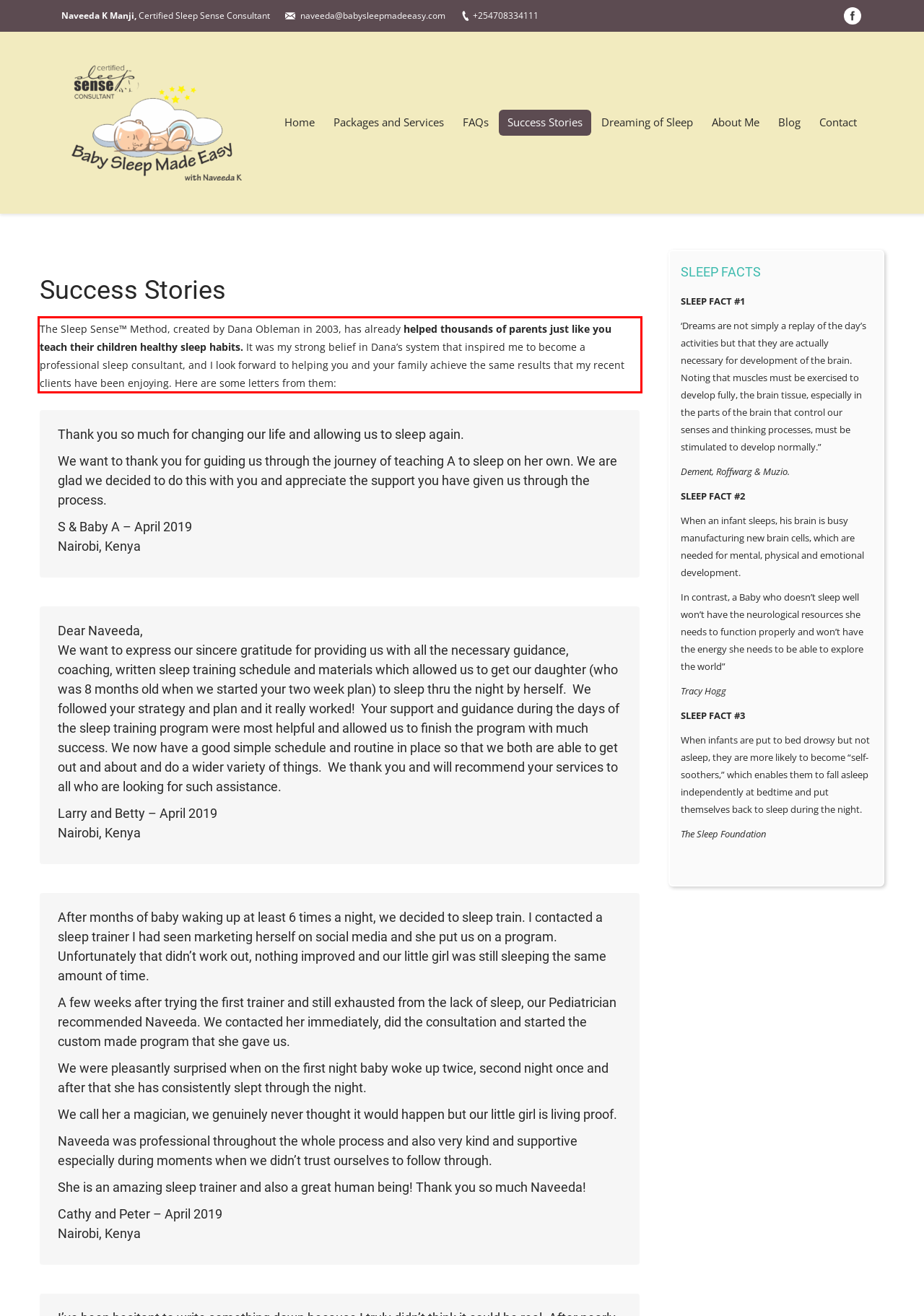From the provided screenshot, extract the text content that is enclosed within the red bounding box.

The Sleep Sense™ Method, created by Dana Obleman in 2003, has already helped thousands of parents just like you teach their children healthy sleep habits. It was my strong belief in Dana’s system that inspired me to become a professional sleep consultant, and I look forward to helping you and your family achieve the same results that my recent clients have been enjoying. Here are some letters from them: